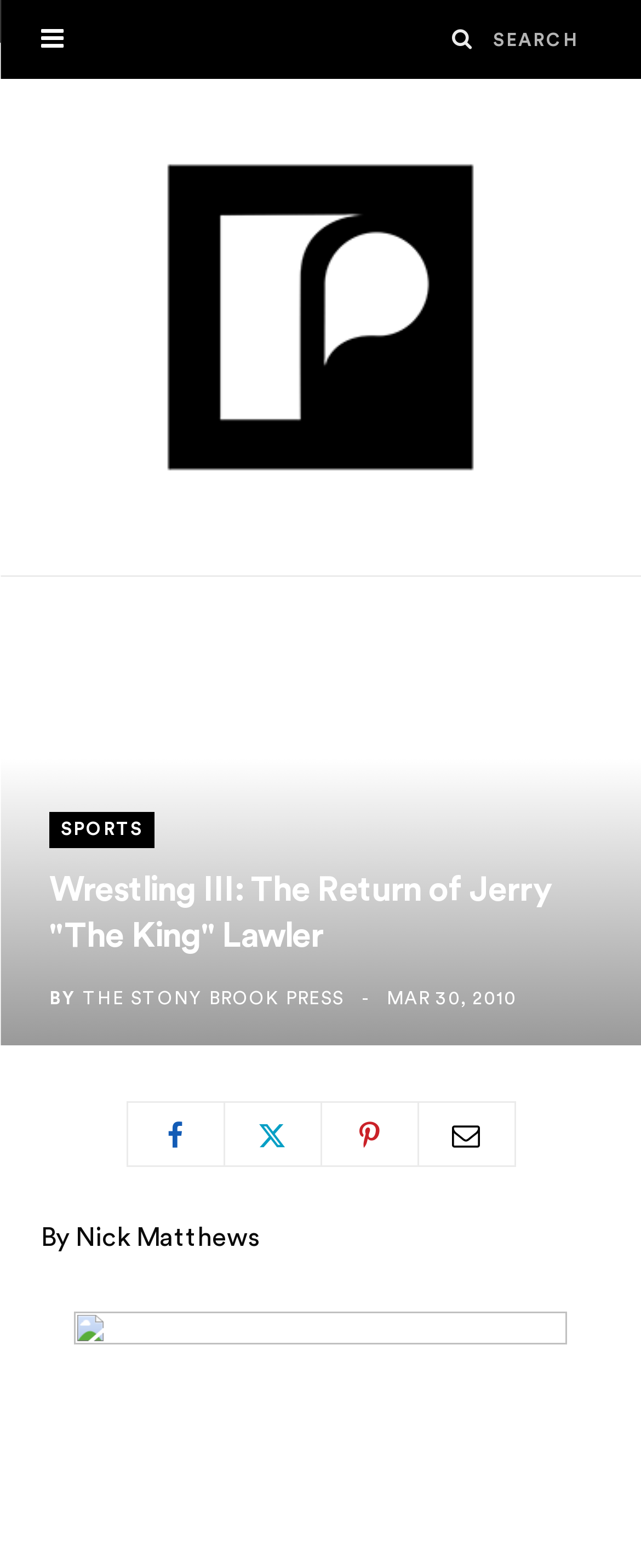Please determine and provide the text content of the webpage's heading.

Wrestling III: The Return of Jerry "The King" Lawler